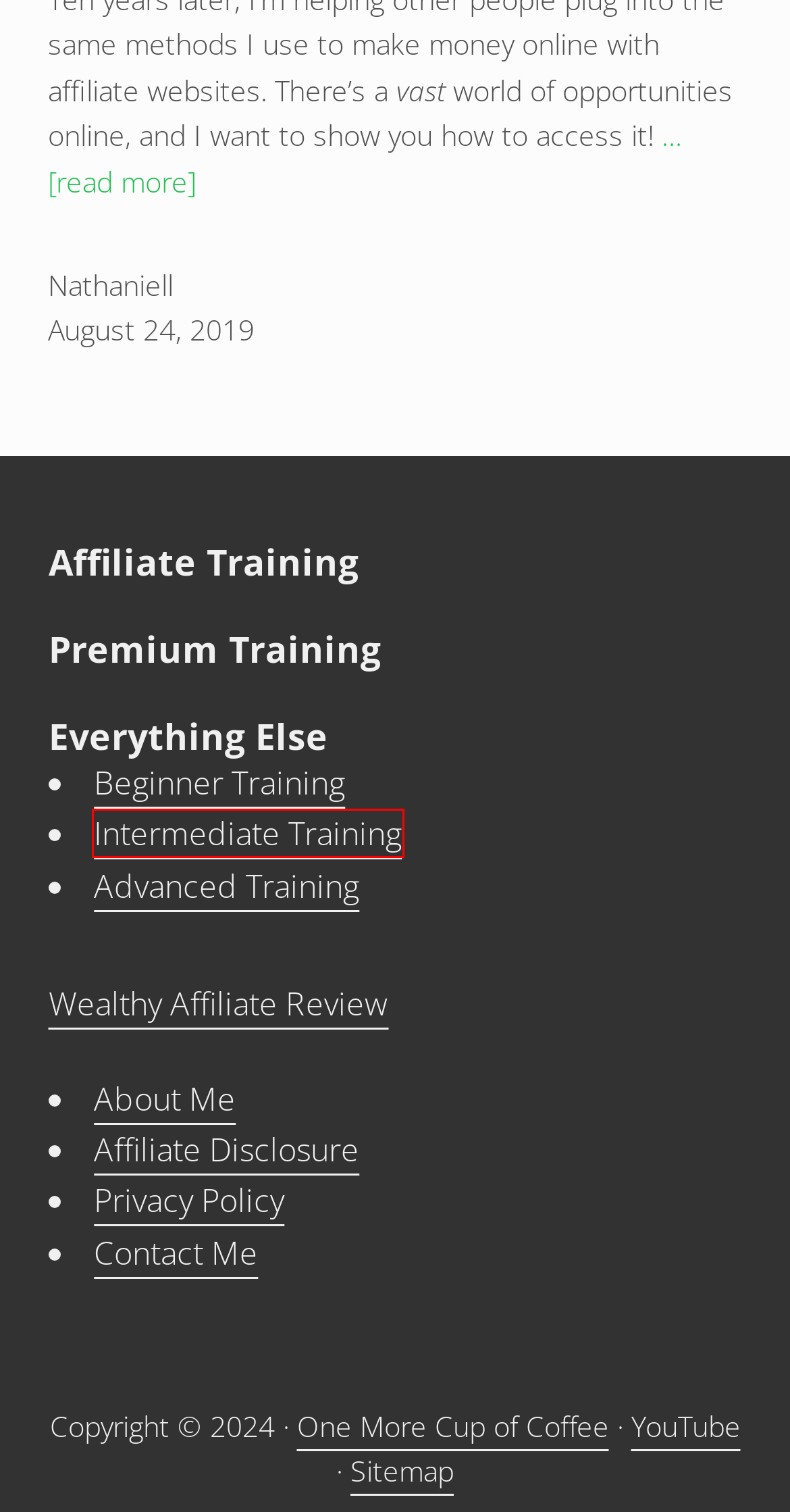You are given a screenshot of a webpage with a red rectangle bounding box around a UI element. Select the webpage description that best matches the new webpage after clicking the element in the bounding box. Here are the candidates:
A. Affiliate Disclosure | One More Cup of Coffee
B. Sitemap | One More Cup of Coffee
C. Advanced Affiliate Blogger Training | One More Cup of Coffee
D. Privacy Policy | One More Cup of Coffee
E. Intermediate Affiliate Blogger Training | One More Cup of Coffee
F. The ONE Wealthy Affiliate Review You Need To Read | One More Cup of Coffee
G. Contact Nathaniell | One More Cup of Coffee
H. Beginner Affiliate Blogger Training | One More Cup of Coffee

E